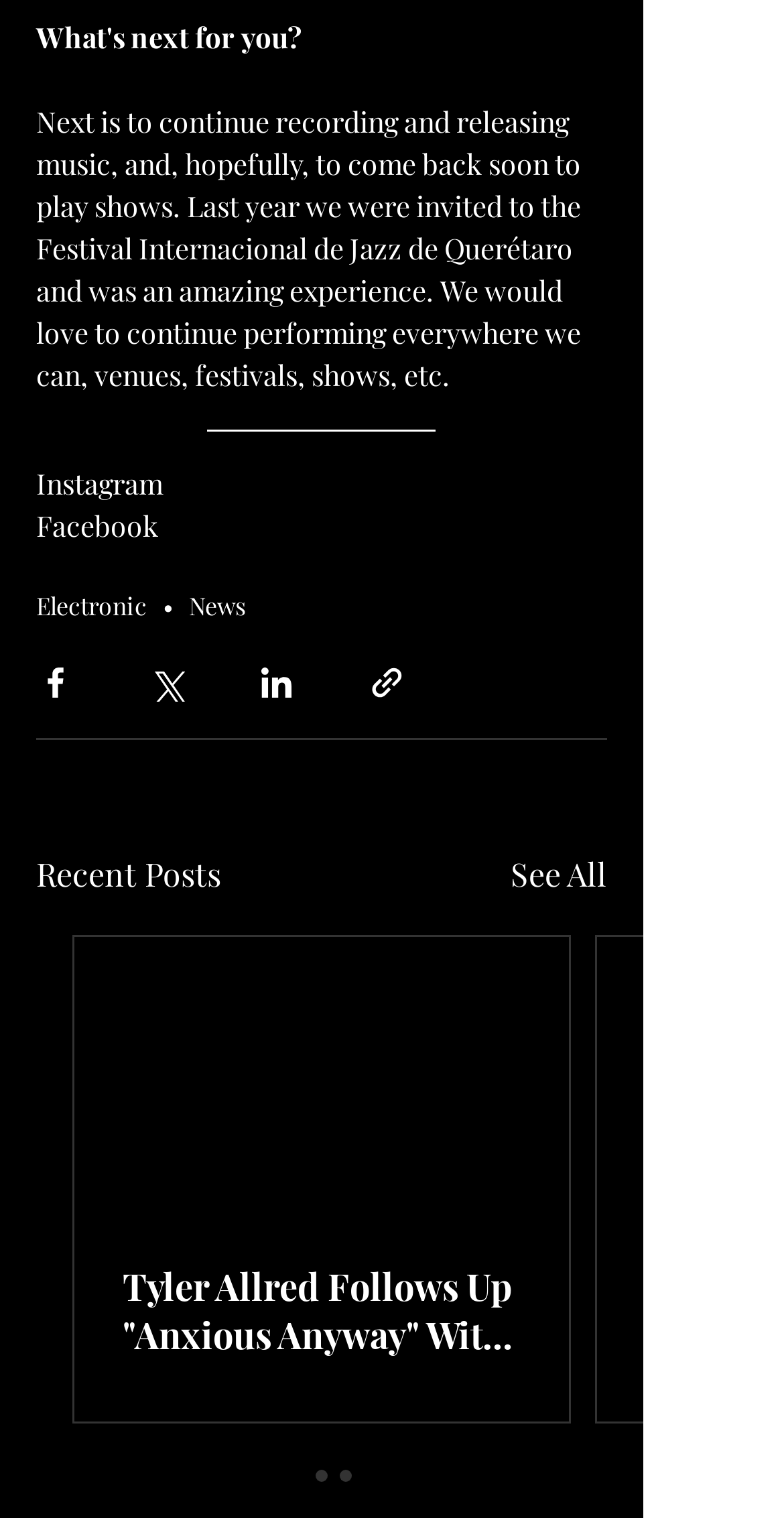Find the bounding box coordinates for the area that should be clicked to accomplish the instruction: "Click on the Instagram link".

[0.046, 0.307, 0.208, 0.332]